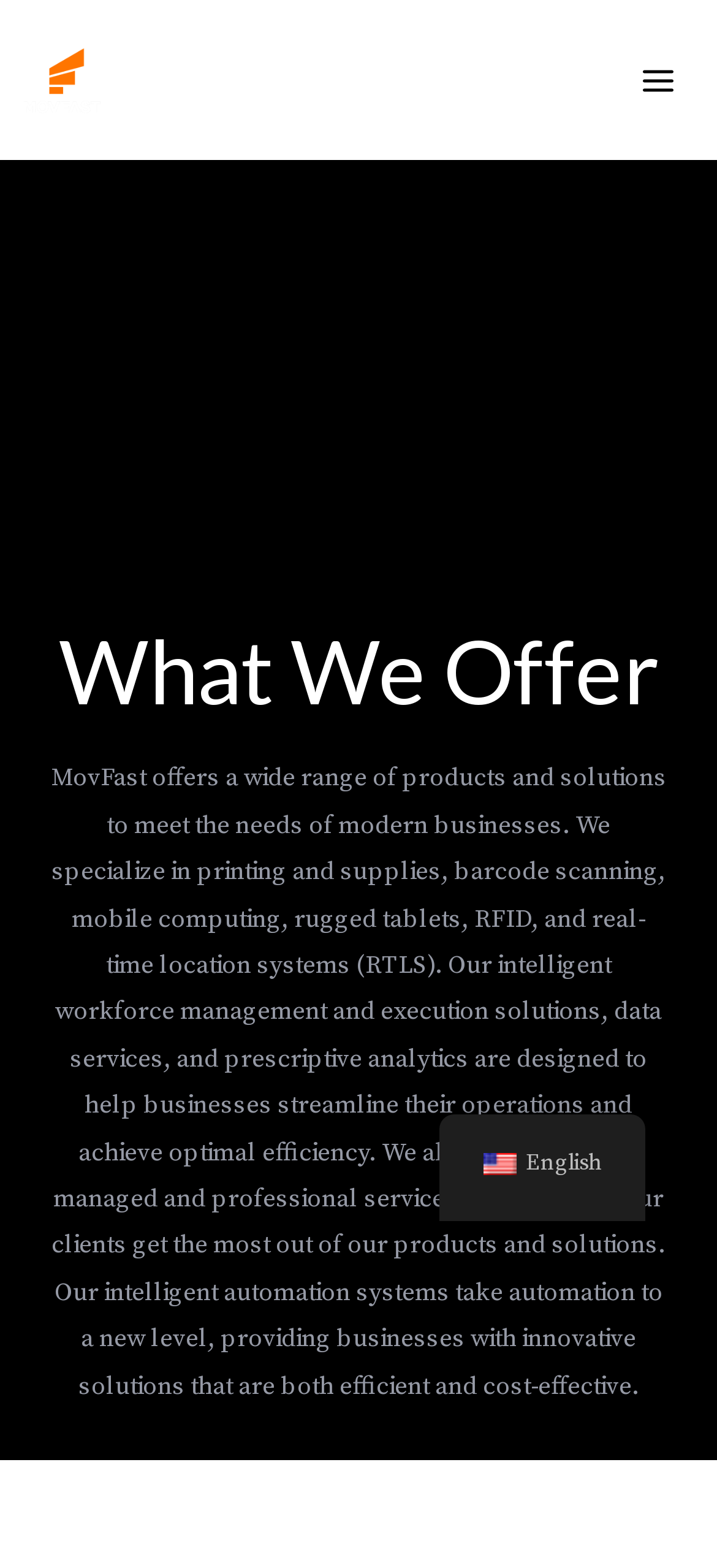What is the main category of the webpage?
Give a detailed and exhaustive answer to the question.

The main category of the webpage is 'What We Offer', as indicated by the heading element 'What We Offer' and the corresponding image element. This category is likely the main section of the webpage that describes the products and solutions offered by MovFast.